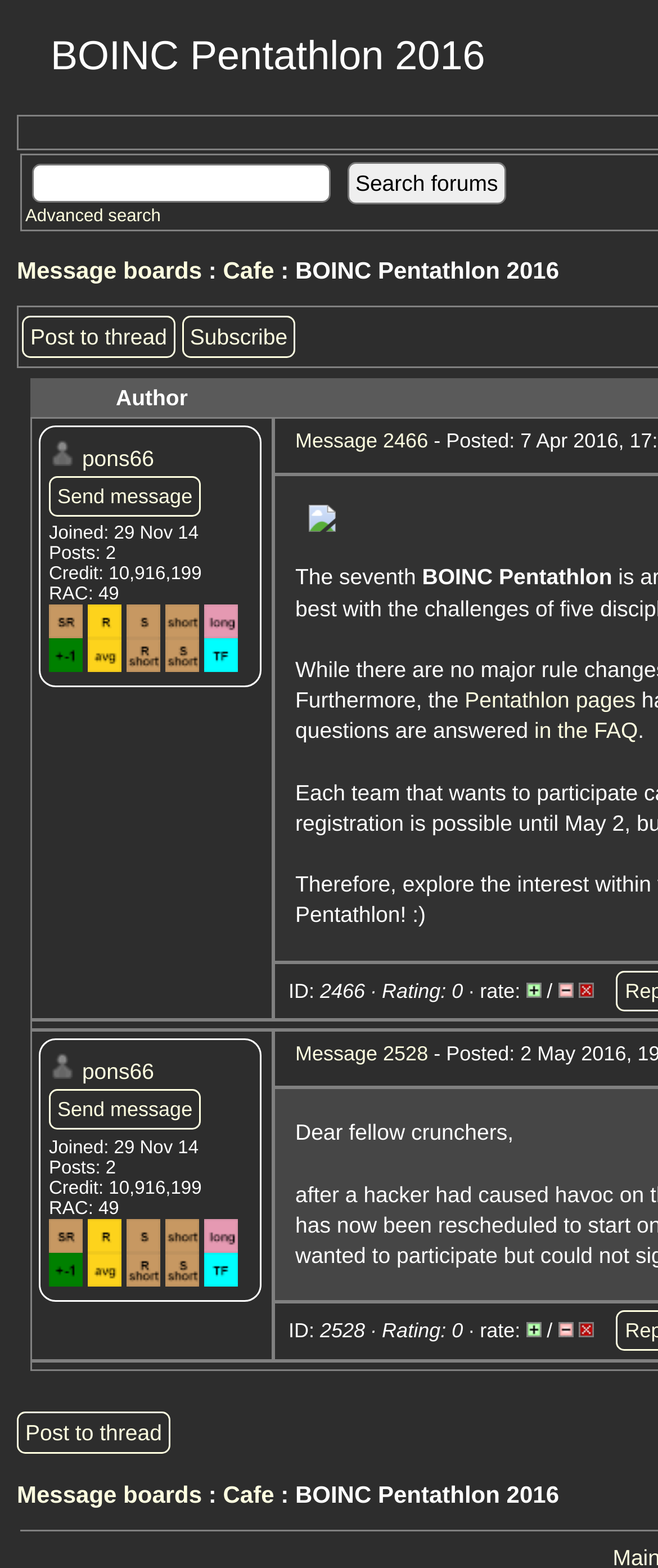Specify the bounding box coordinates of the area to click in order to follow the given instruction: "Search forums."

[0.527, 0.103, 0.77, 0.13]